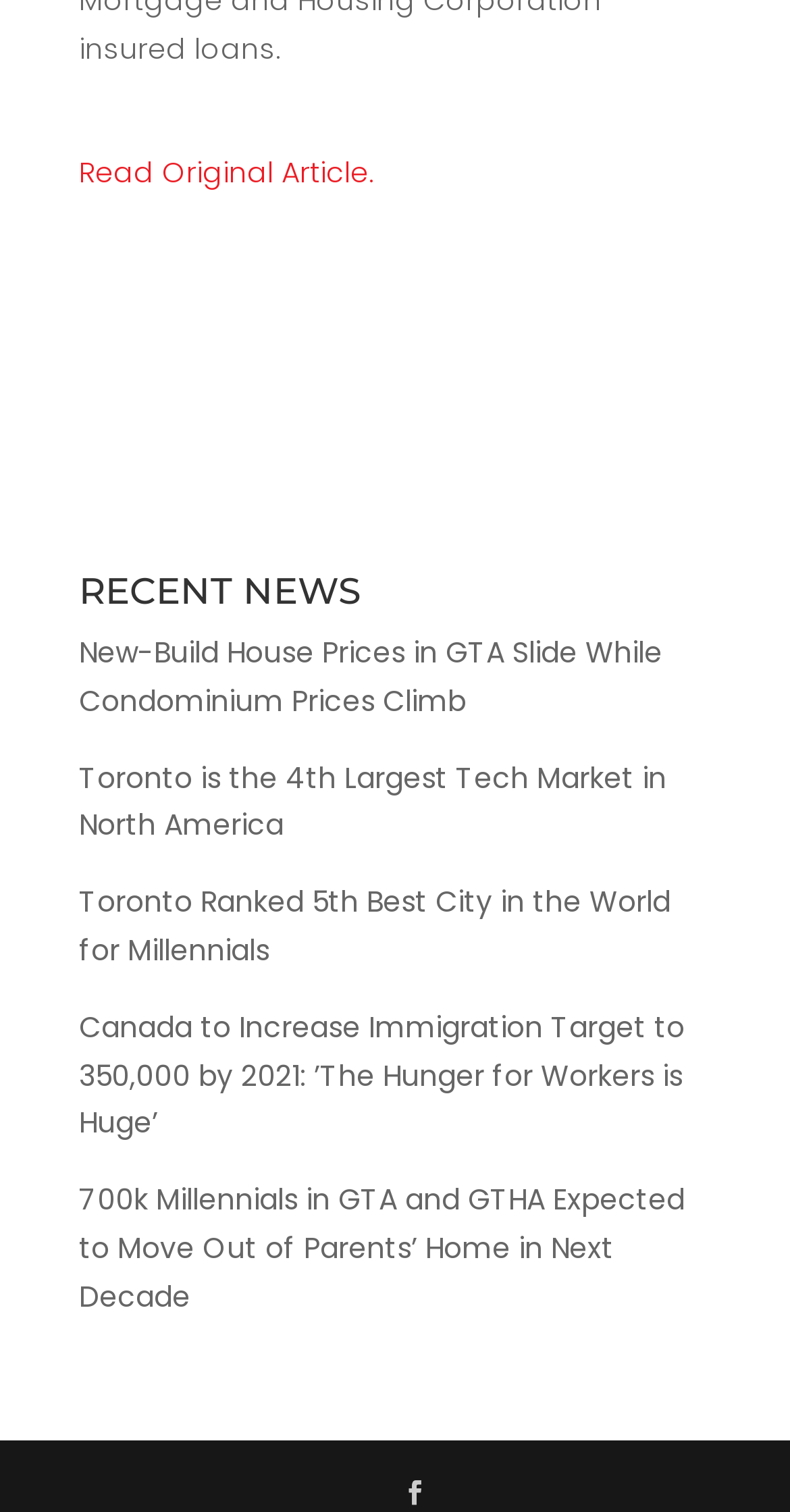What type of content is presented on this webpage?
Please provide a single word or phrase as your answer based on the image.

News articles